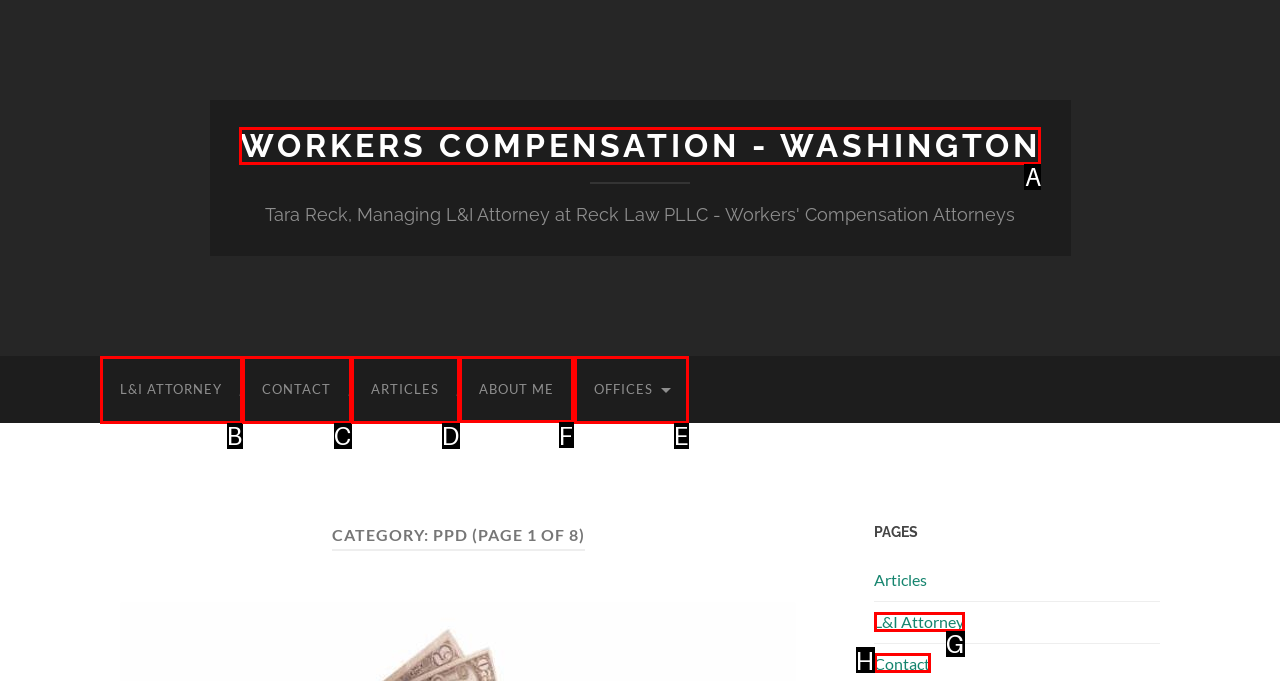Select the UI element that should be clicked to execute the following task: learn about the author
Provide the letter of the correct choice from the given options.

F